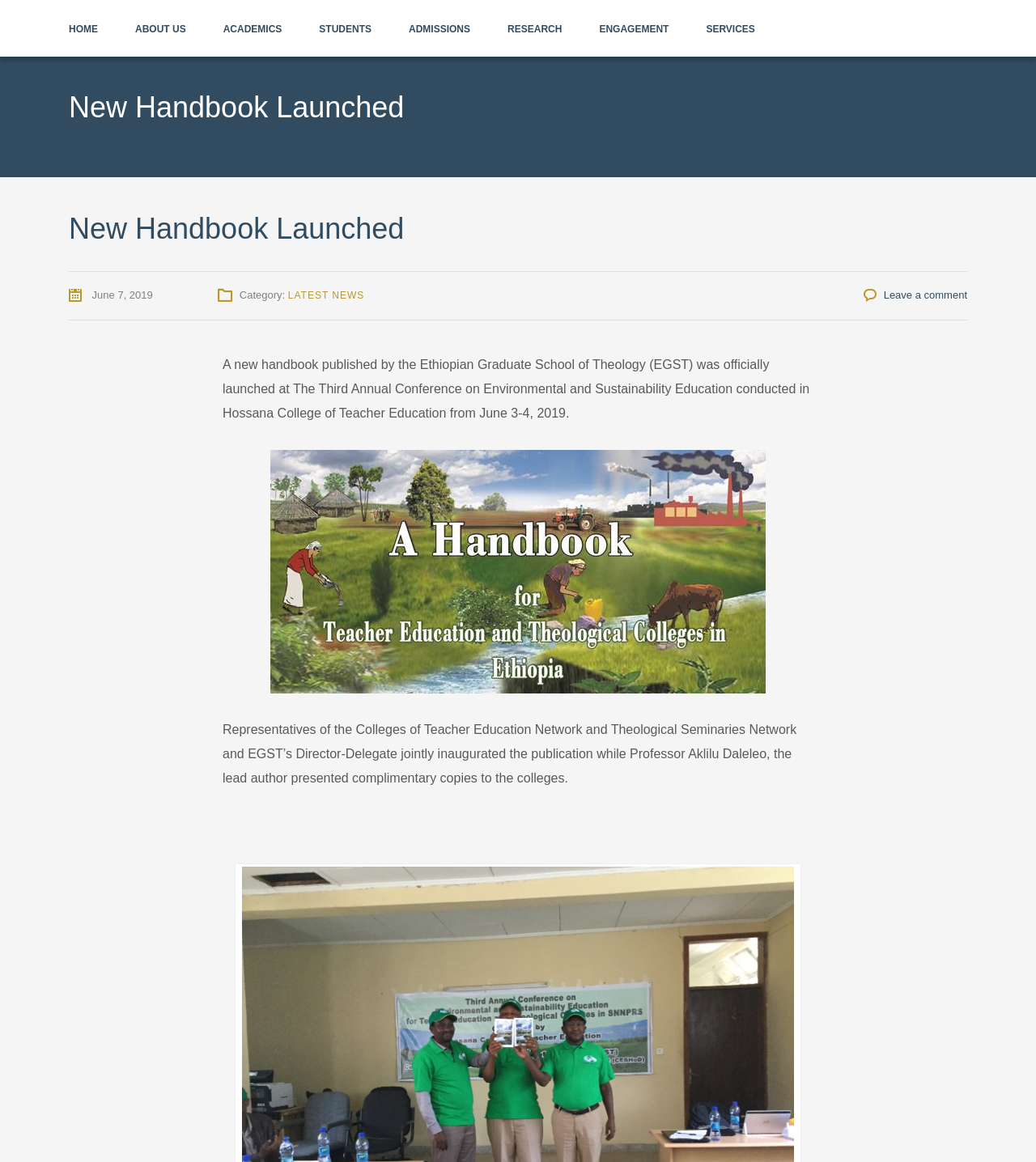What is the category of the news?
Look at the image and answer with only one word or phrase.

LATEST NEWS